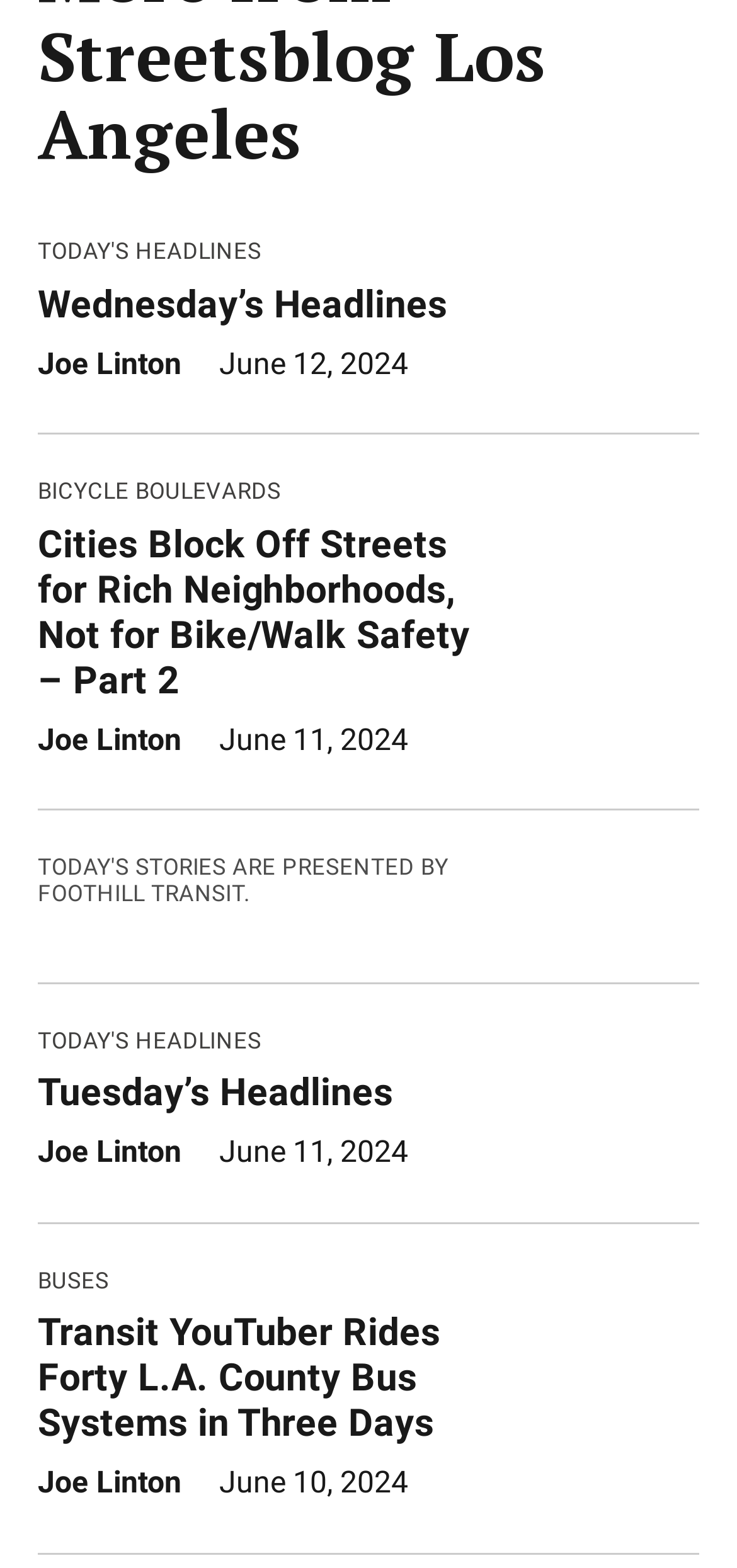What is the date of the first headline?
Please provide a comprehensive answer based on the information in the image.

I found the first headline 'Wednesday’s Headlines' and its corresponding date 'June 12, 2024' which is located next to it.